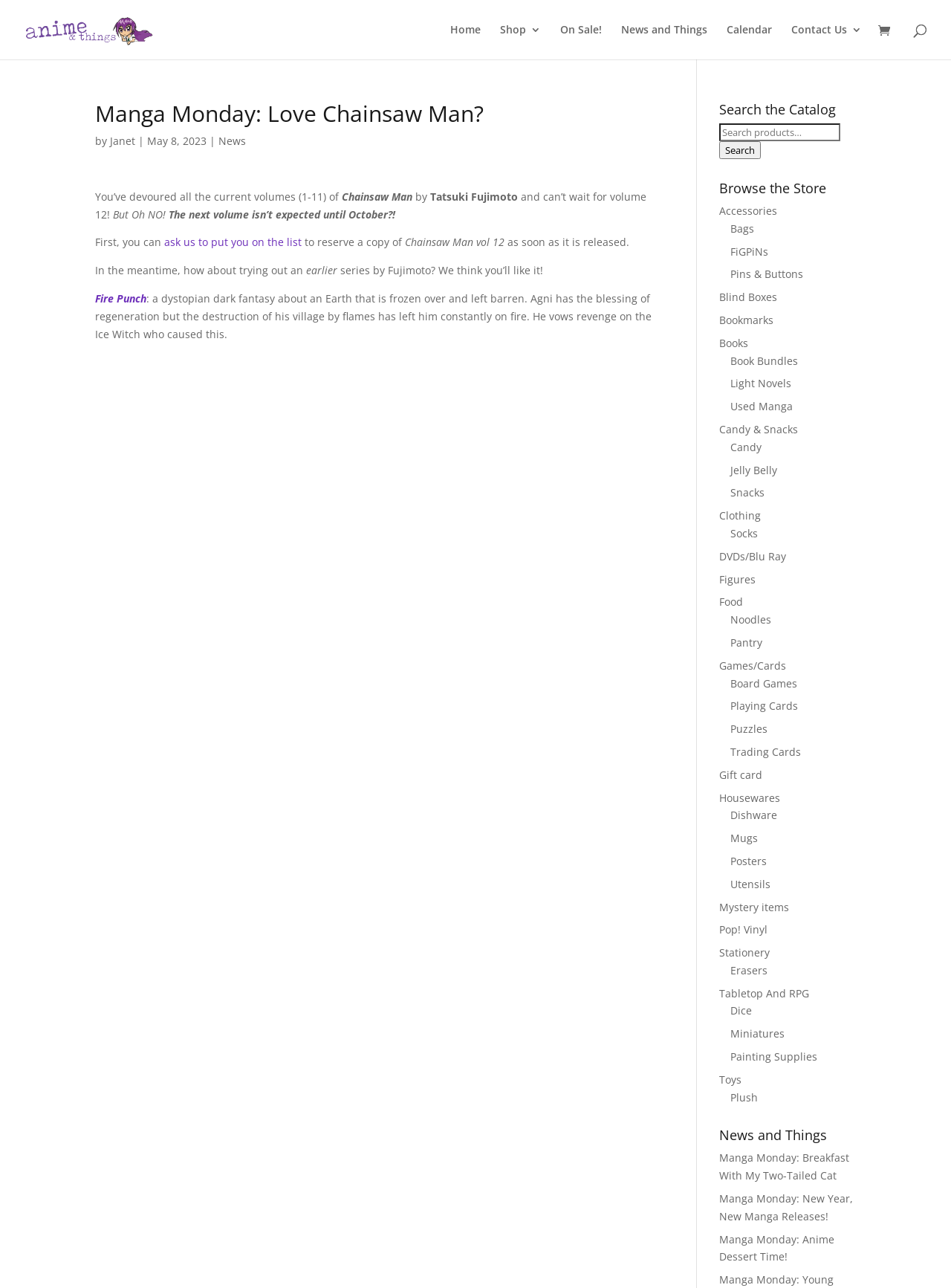Identify and provide the bounding box for the element described by: "Manga Monday: Anime Dessert Time!".

[0.756, 0.957, 0.878, 0.981]